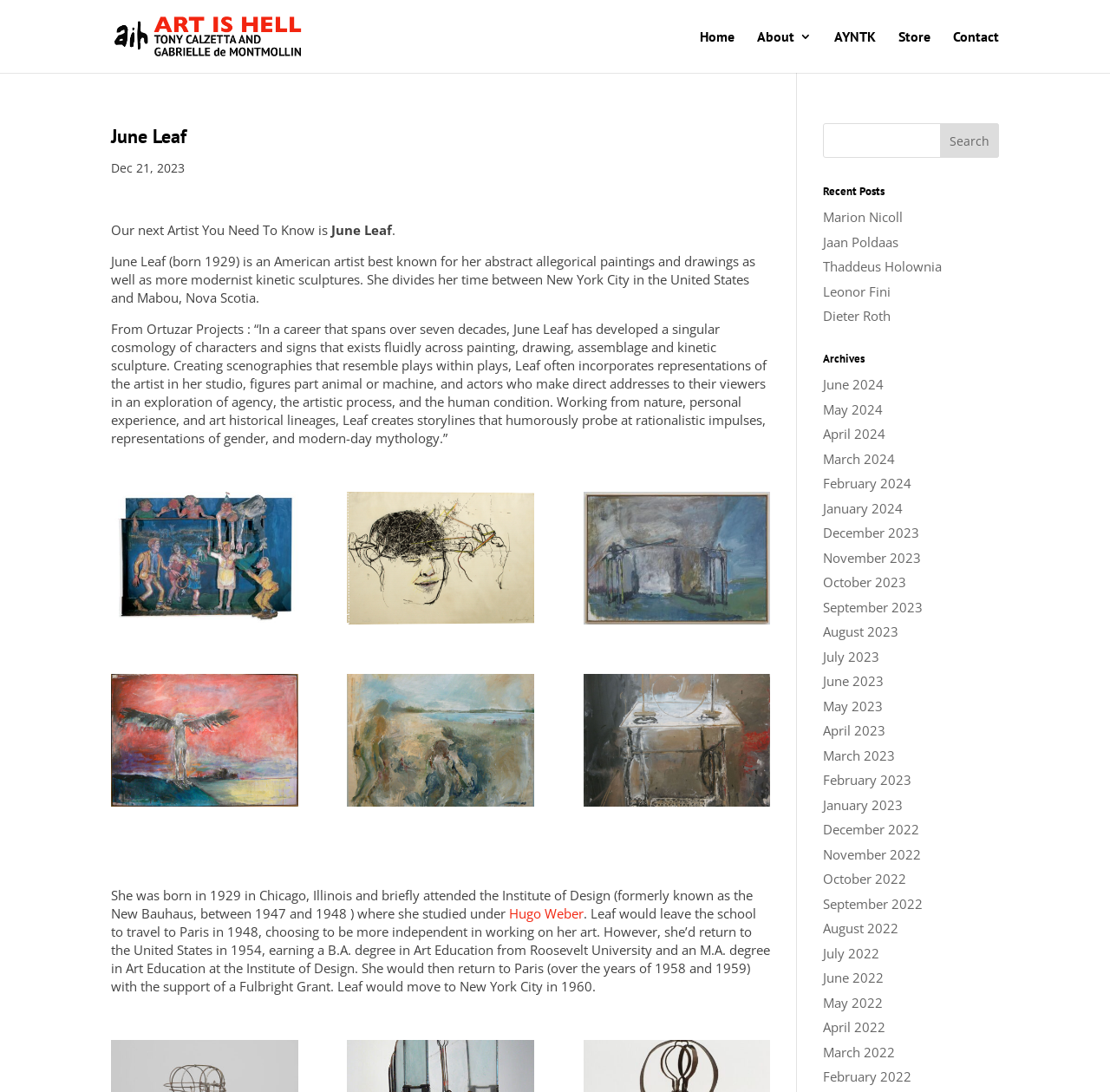Please locate the bounding box coordinates of the element that needs to be clicked to achieve the following instruction: "Search for an artist". The coordinates should be four float numbers between 0 and 1, i.e., [left, top, right, bottom].

[0.741, 0.113, 0.9, 0.145]